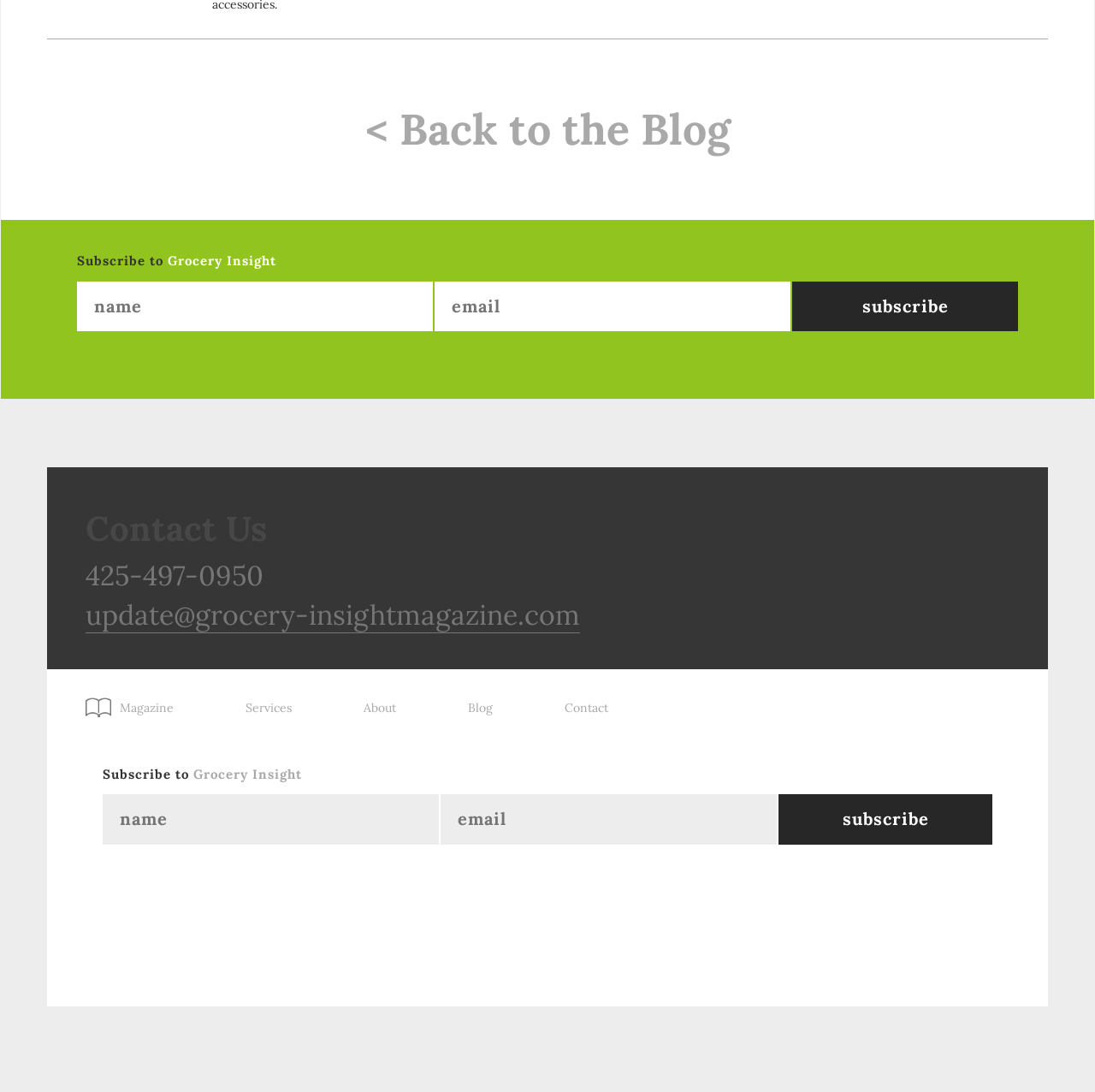Given the description: "< Back to the Blog", determine the bounding box coordinates of the UI element. The coordinates should be formatted as four float numbers between 0 and 1, [left, top, right, bottom].

[0.333, 0.093, 0.667, 0.143]